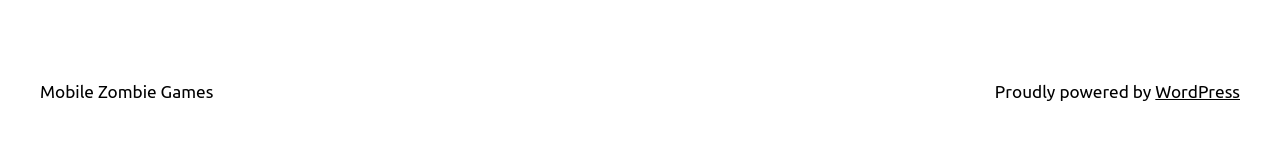Provide the bounding box coordinates of the HTML element described by the text: "WordPress".

[0.903, 0.55, 0.969, 0.678]